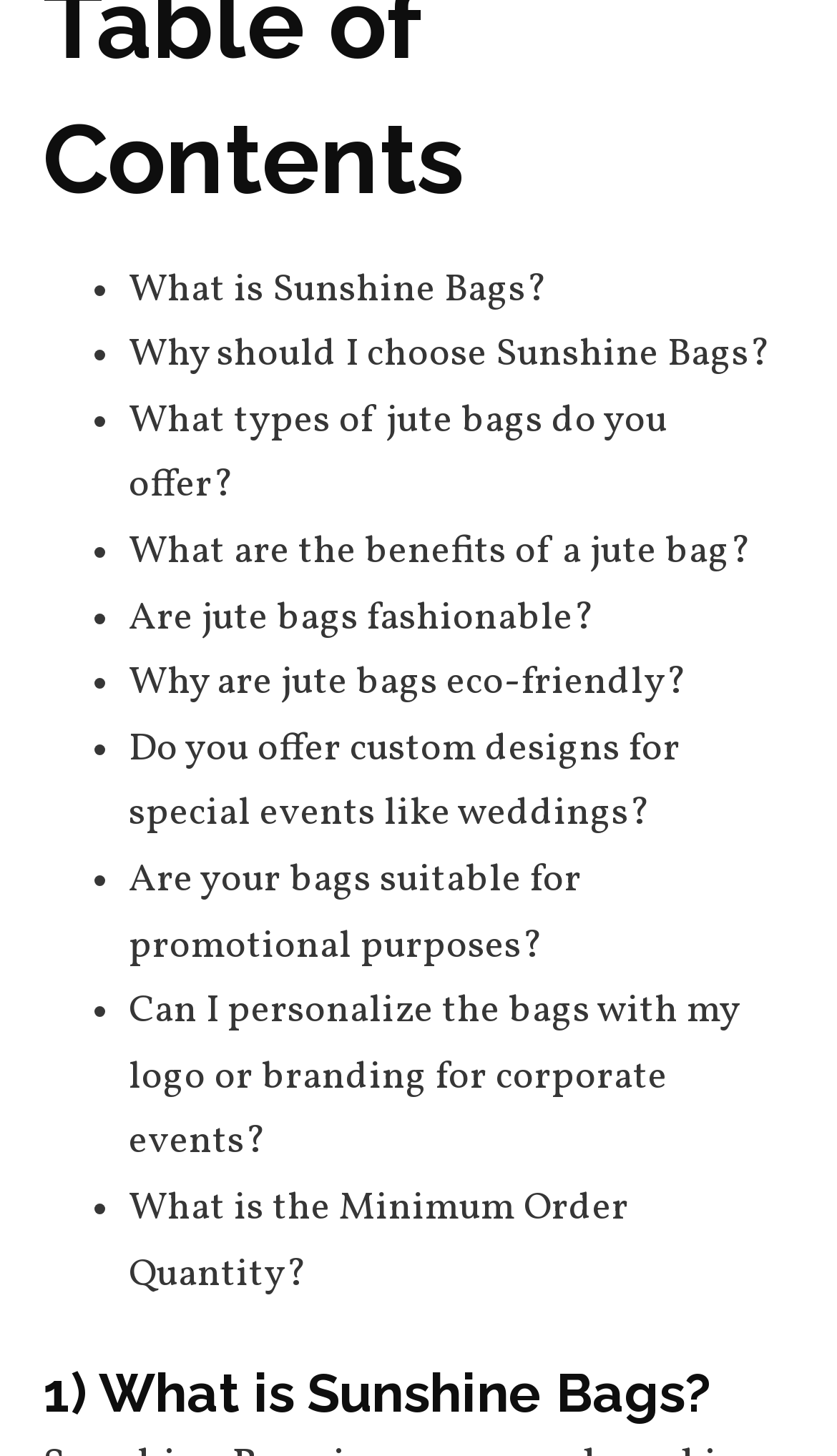Locate the bounding box coordinates of the element to click to perform the following action: 'Discover the benefits of jute bags'. The coordinates should be given as four float values between 0 and 1, in the form of [left, top, right, bottom].

[0.154, 0.361, 0.908, 0.398]